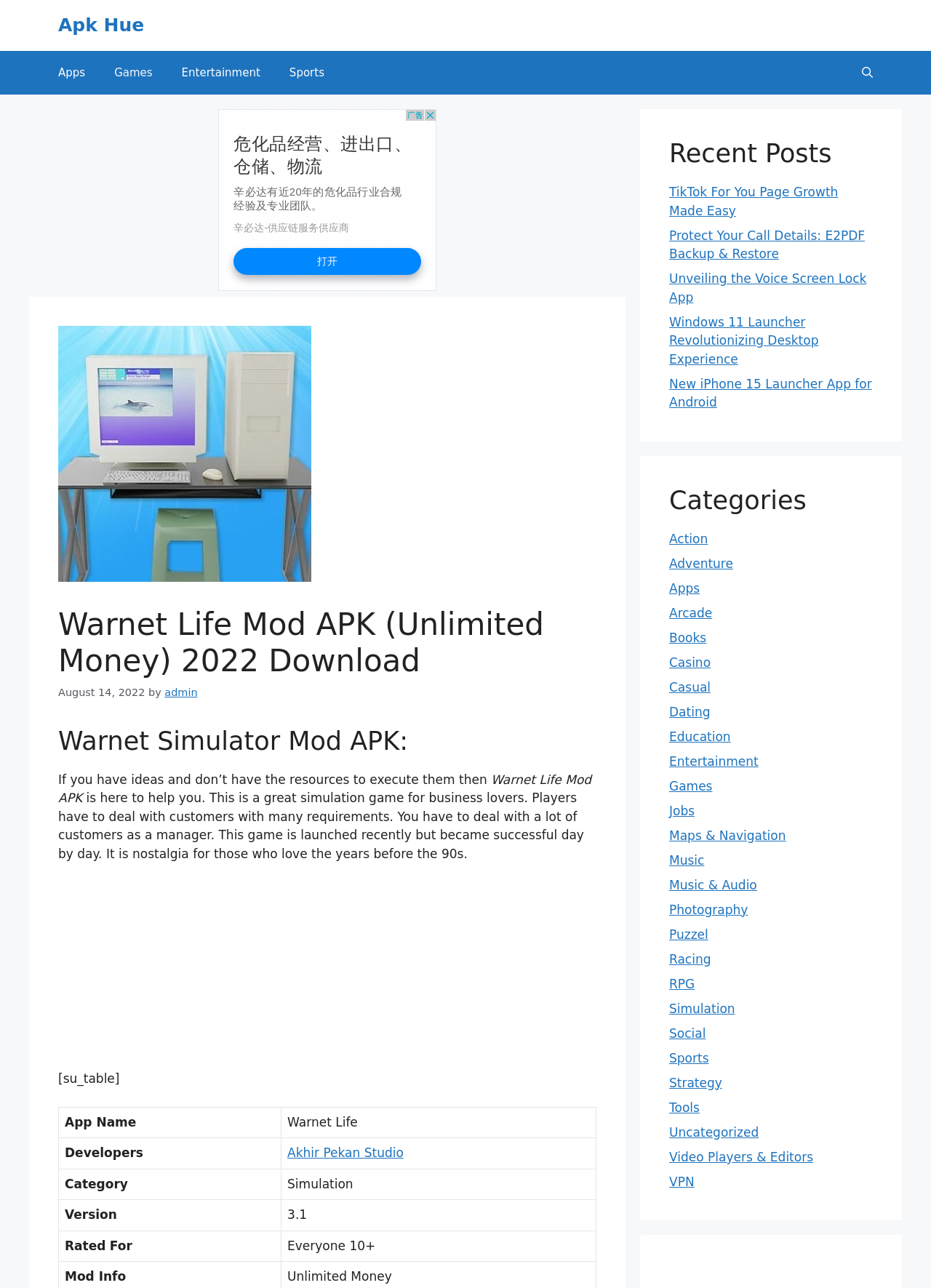Pinpoint the bounding box coordinates of the element that must be clicked to accomplish the following instruction: "Read the 'Recent Posts' section". The coordinates should be in the format of four float numbers between 0 and 1, i.e., [left, top, right, bottom].

[0.719, 0.107, 0.938, 0.131]